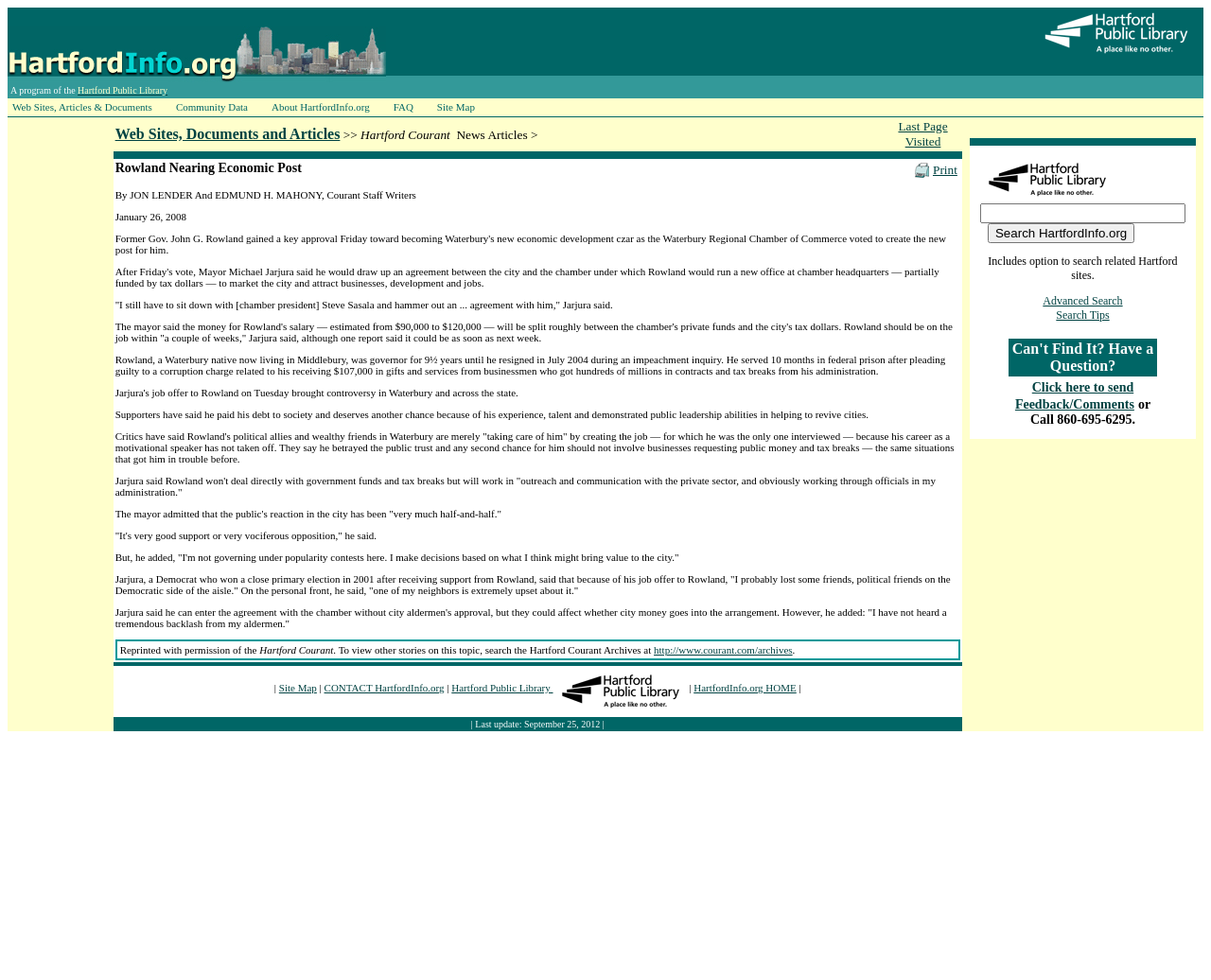Please pinpoint the bounding box coordinates for the region I should click to adhere to this instruction: "Print the article".

[0.77, 0.166, 0.791, 0.181]